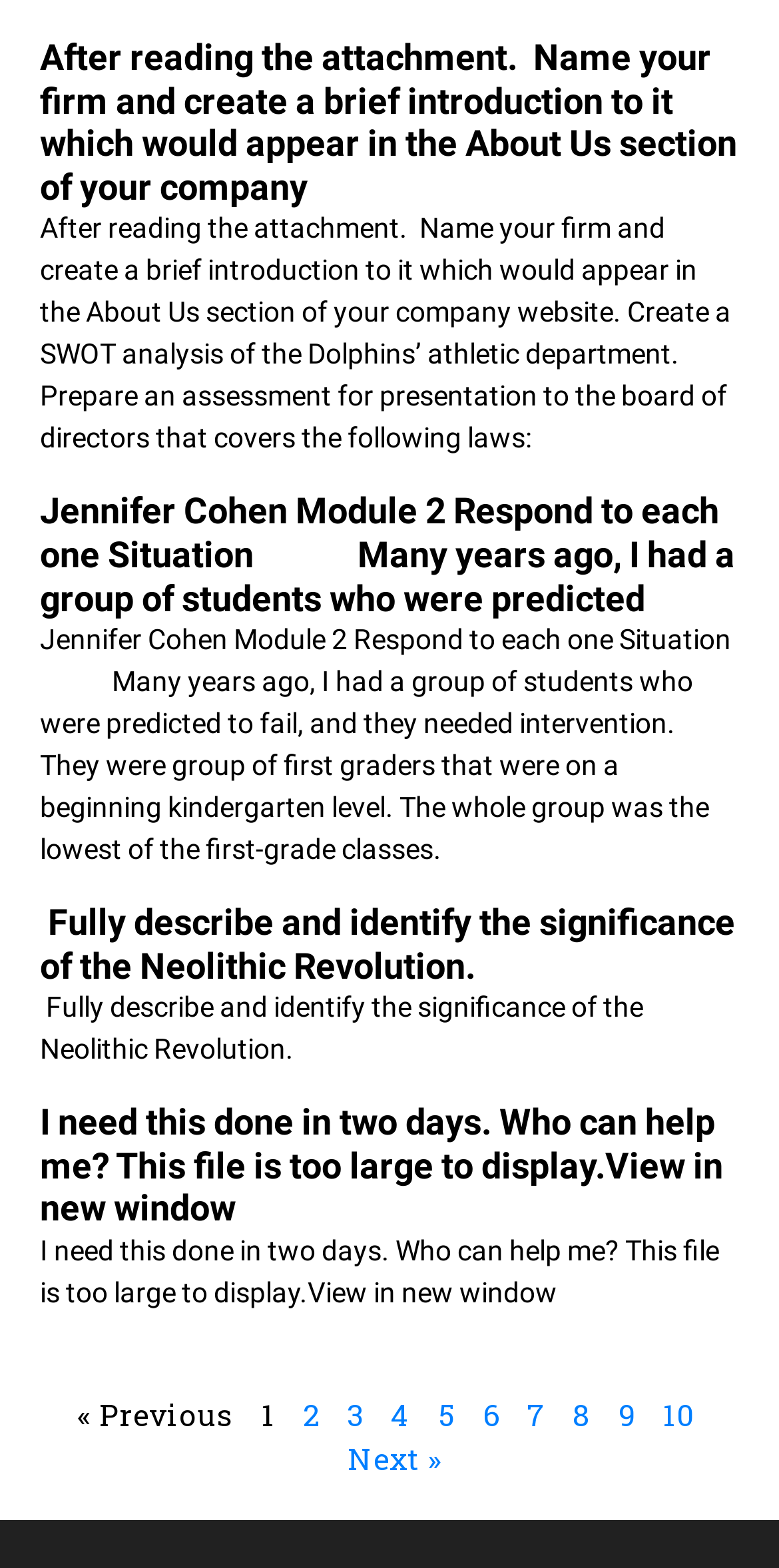Identify the bounding box coordinates of the element that should be clicked to fulfill this task: "Respond to the situation described by Jennifer Cohen". The coordinates should be provided as four float numbers between 0 and 1, i.e., [left, top, right, bottom].

[0.051, 0.313, 0.949, 0.395]